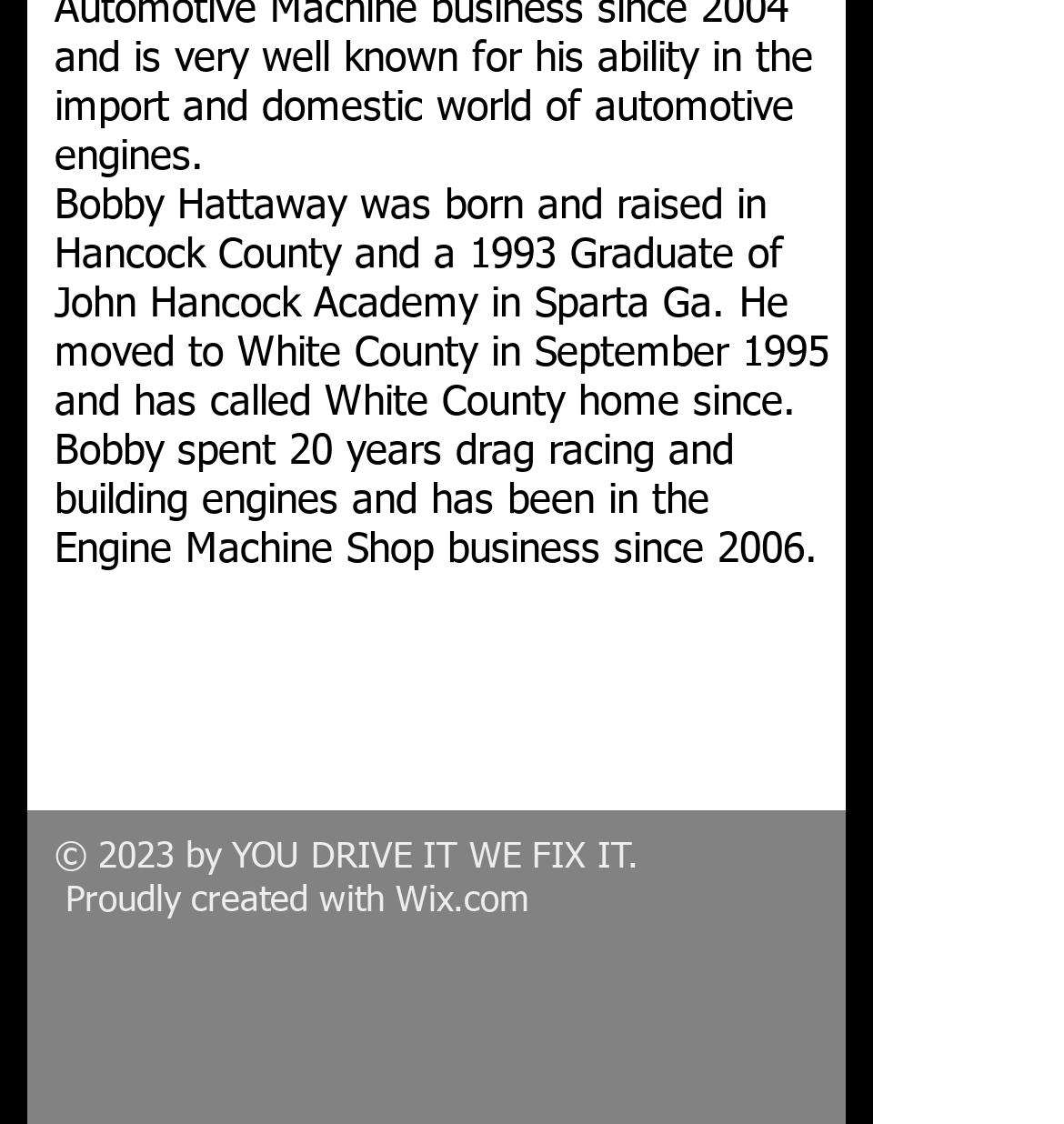Please answer the following question using a single word or phrase: 
How many social media links are present in the Social Bar?

3